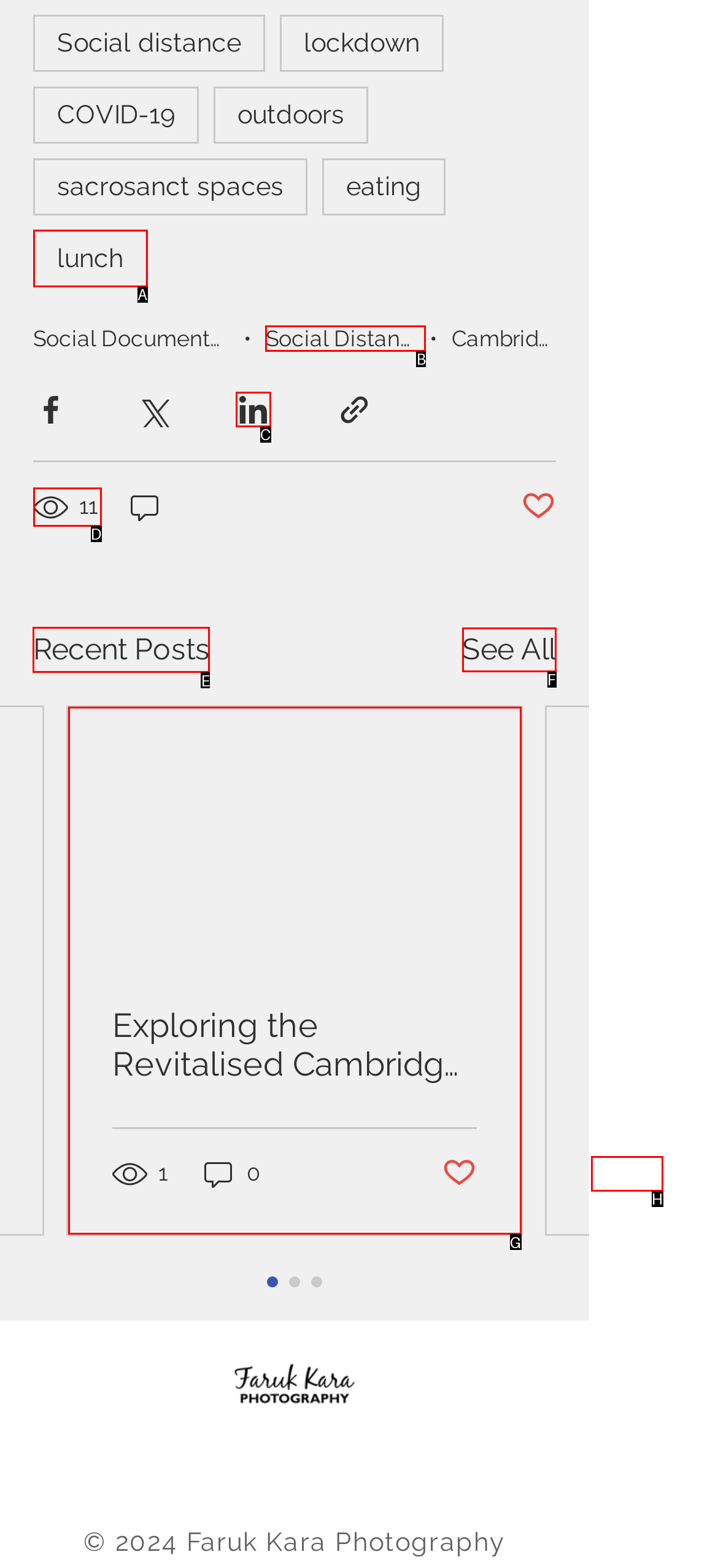Tell me which one HTML element I should click to complete the following task: View the 'Recent Posts' Answer with the option's letter from the given choices directly.

E